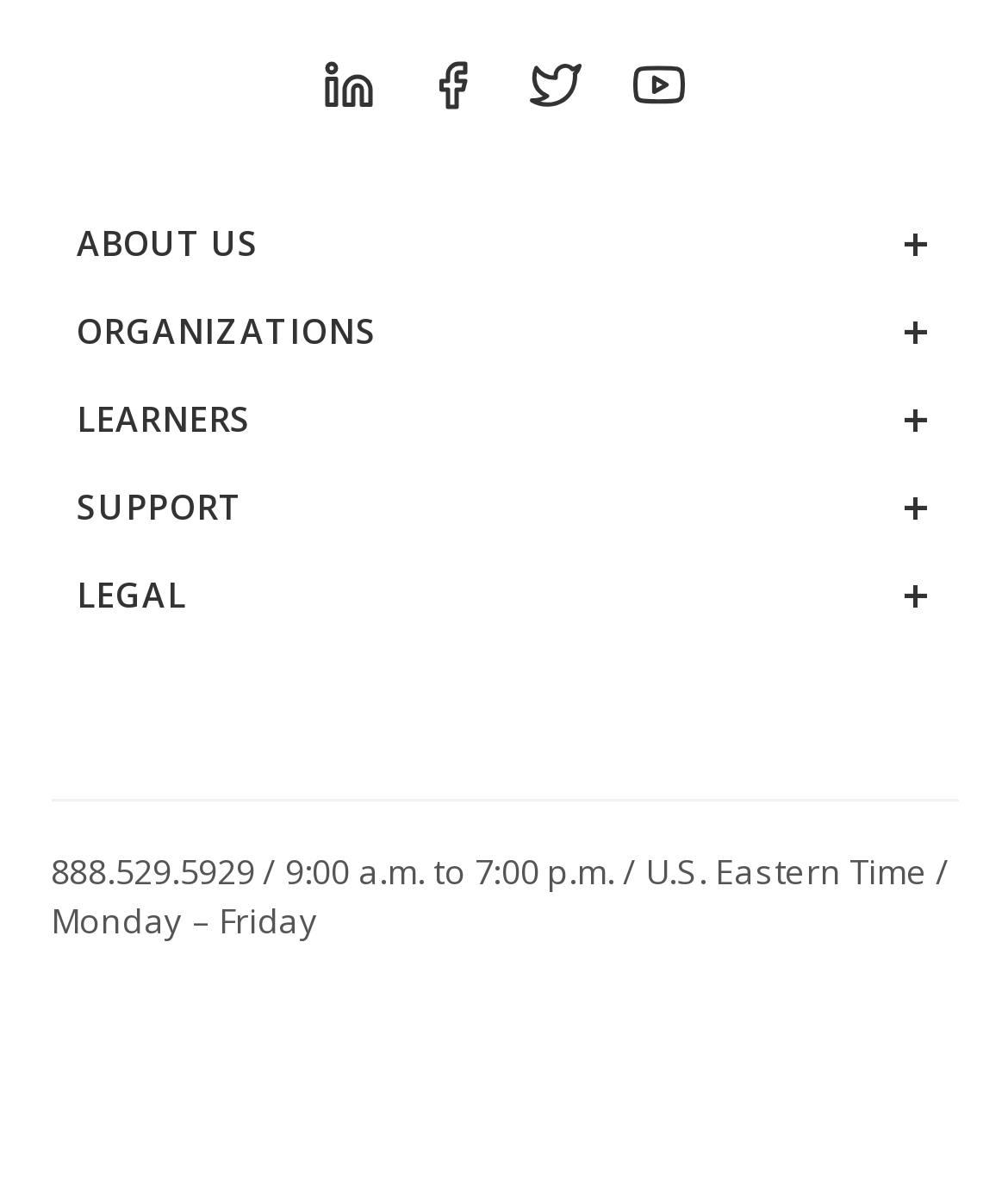Please specify the bounding box coordinates of the region to click in order to perform the following instruction: "visit LinkedIn".

[0.321, 0.05, 0.372, 0.094]